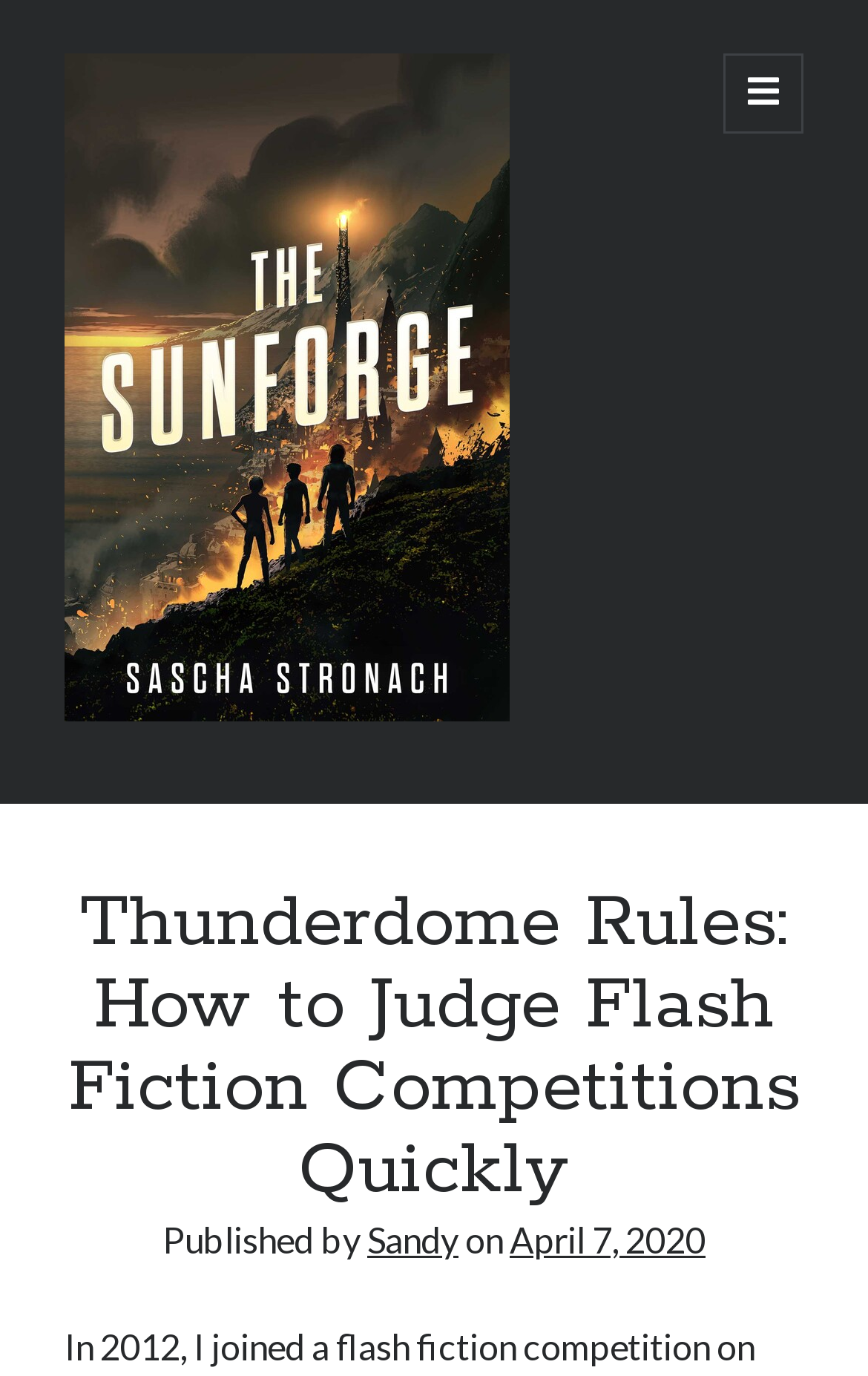What is the name of the website?
Look at the image and answer the question using a single word or phrase.

The Understatesmen